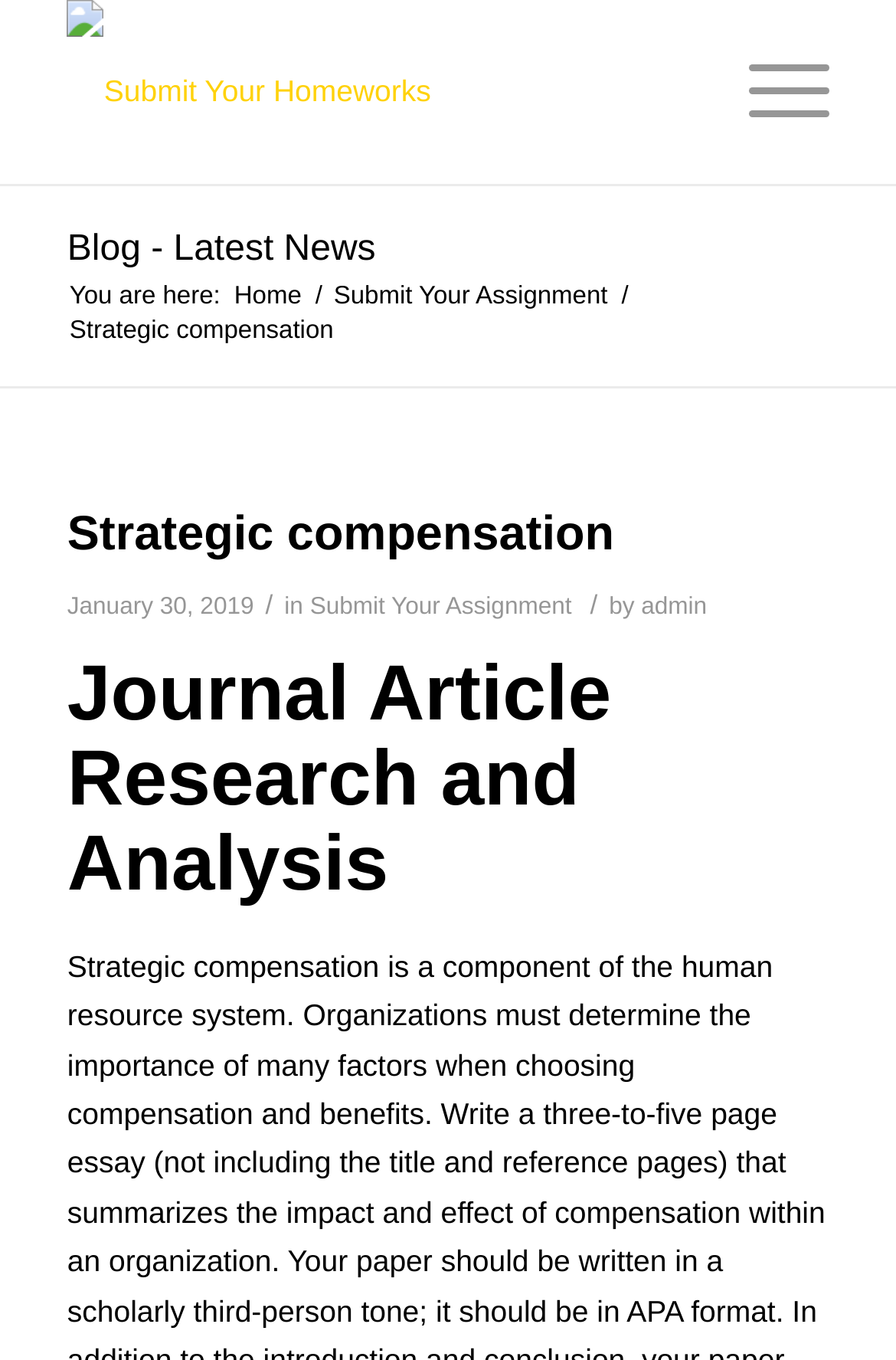Give a short answer to this question using one word or a phrase:
What is the date of the article?

January 30, 2019